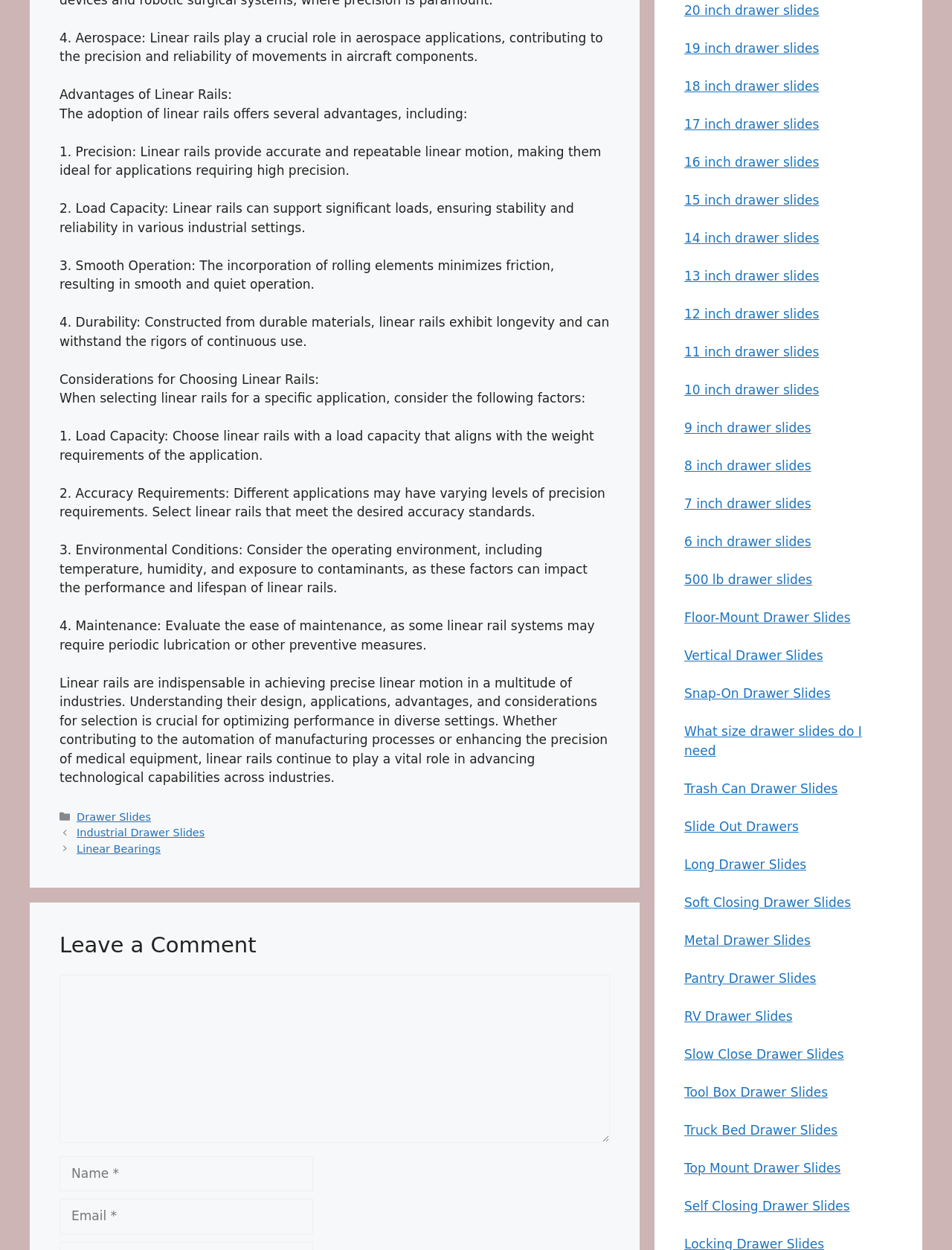Identify the bounding box coordinates for the UI element that matches this description: "Tool Box Drawer Slides".

[0.719, 0.868, 0.87, 0.879]